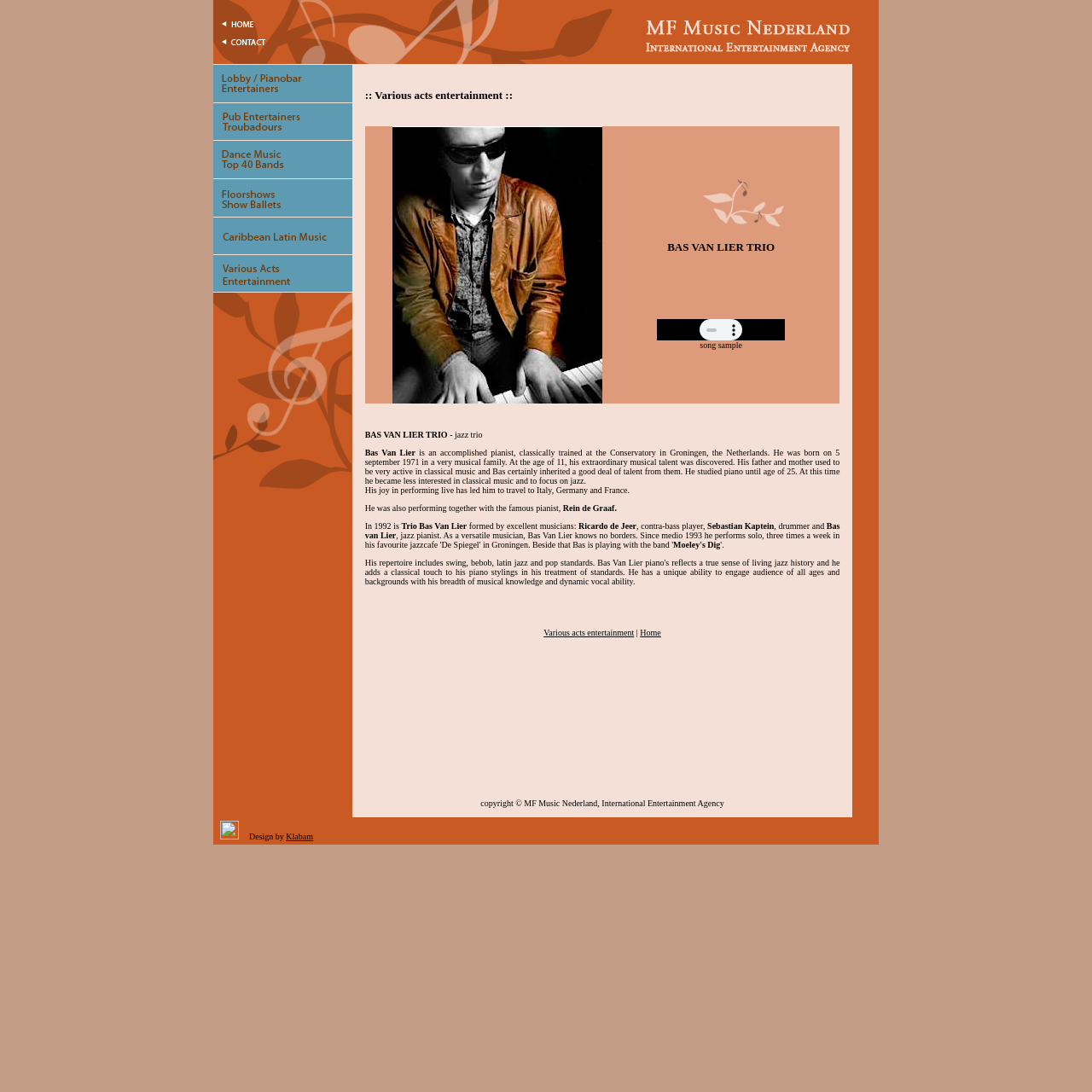Given the element description alt="Caribbean Latin Music" name="latin", identify the bounding box coordinates for the UI element on the webpage screenshot. The format should be (top-left x, top-left y, bottom-right x, bottom-right y), with values between 0 and 1.

[0.195, 0.226, 0.323, 0.234]